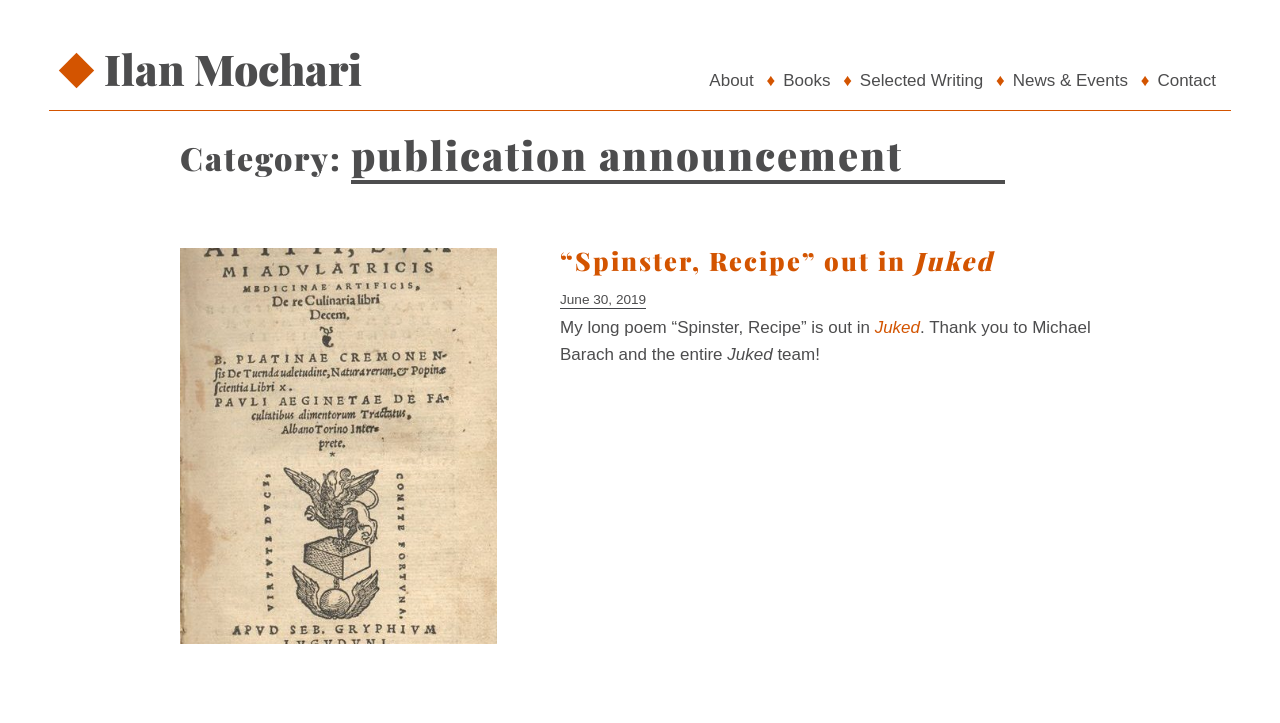Generate a comprehensive description of the webpage.

The webpage is about Ilan Mochari's publication announcements. At the top left, there is a link to Ilan Mochari's main page. To the right of it, there are five navigation links: About, Books, Selected Writing, News & Events, and Contact. 

Below the navigation links, there is a header section with a category title "publication announcement". 

The main content of the page is an article section that takes up most of the page. It contains a news article with a heading "“Spinster, Recipe” out in Juked". Below the heading, there is a link to the same article title, and a link to the date "June 30, 2019". The article text starts with "My long poem “Spinster, Recipe” is out in" and includes a link to "Juked", followed by the rest of the text "Thank you to Michael Barach and the entire team!".